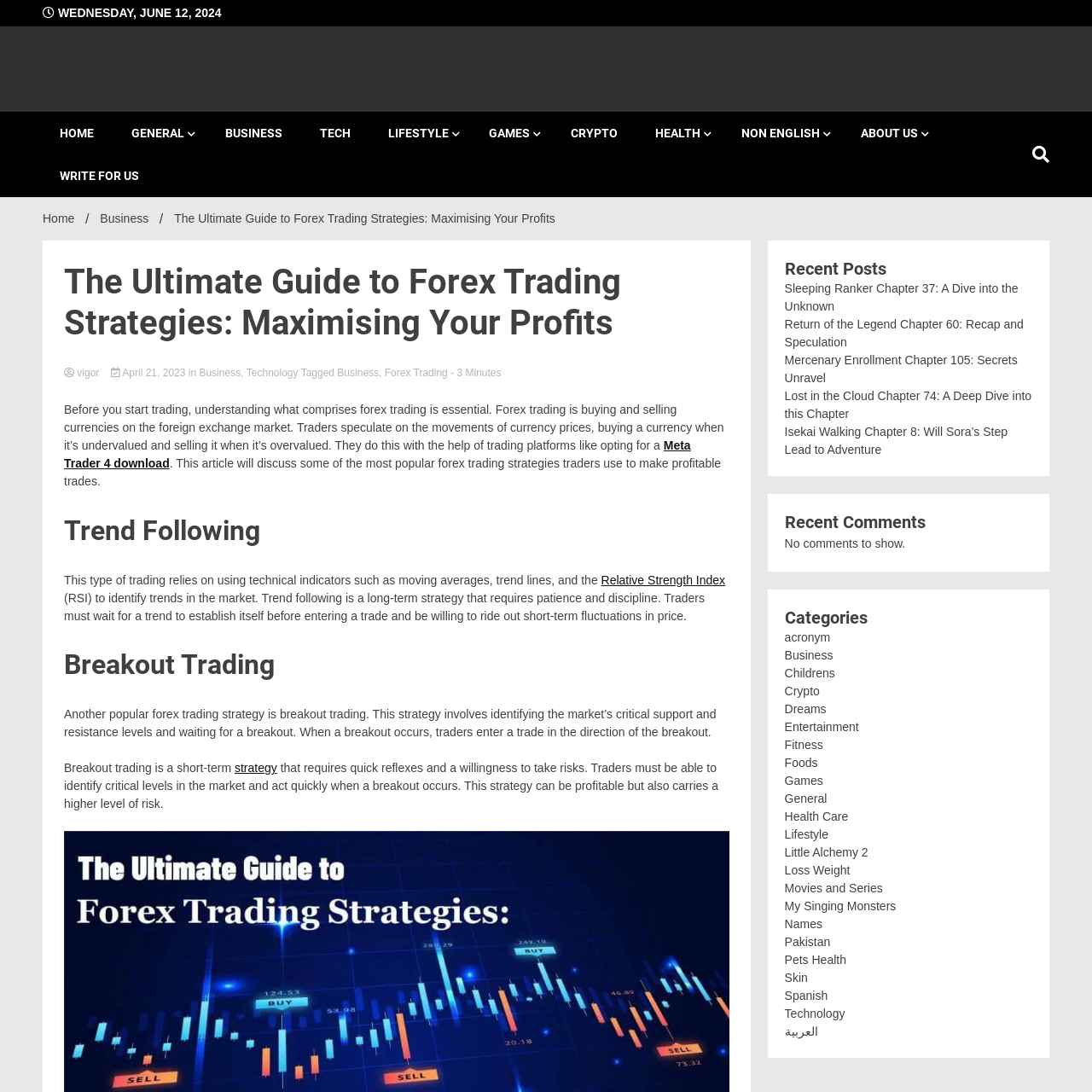What is the function of the button with the icon ''?
Offer a detailed and exhaustive answer to the question.

I inferred the function of the button by its location and icon, which is commonly used for search functions on webpages.